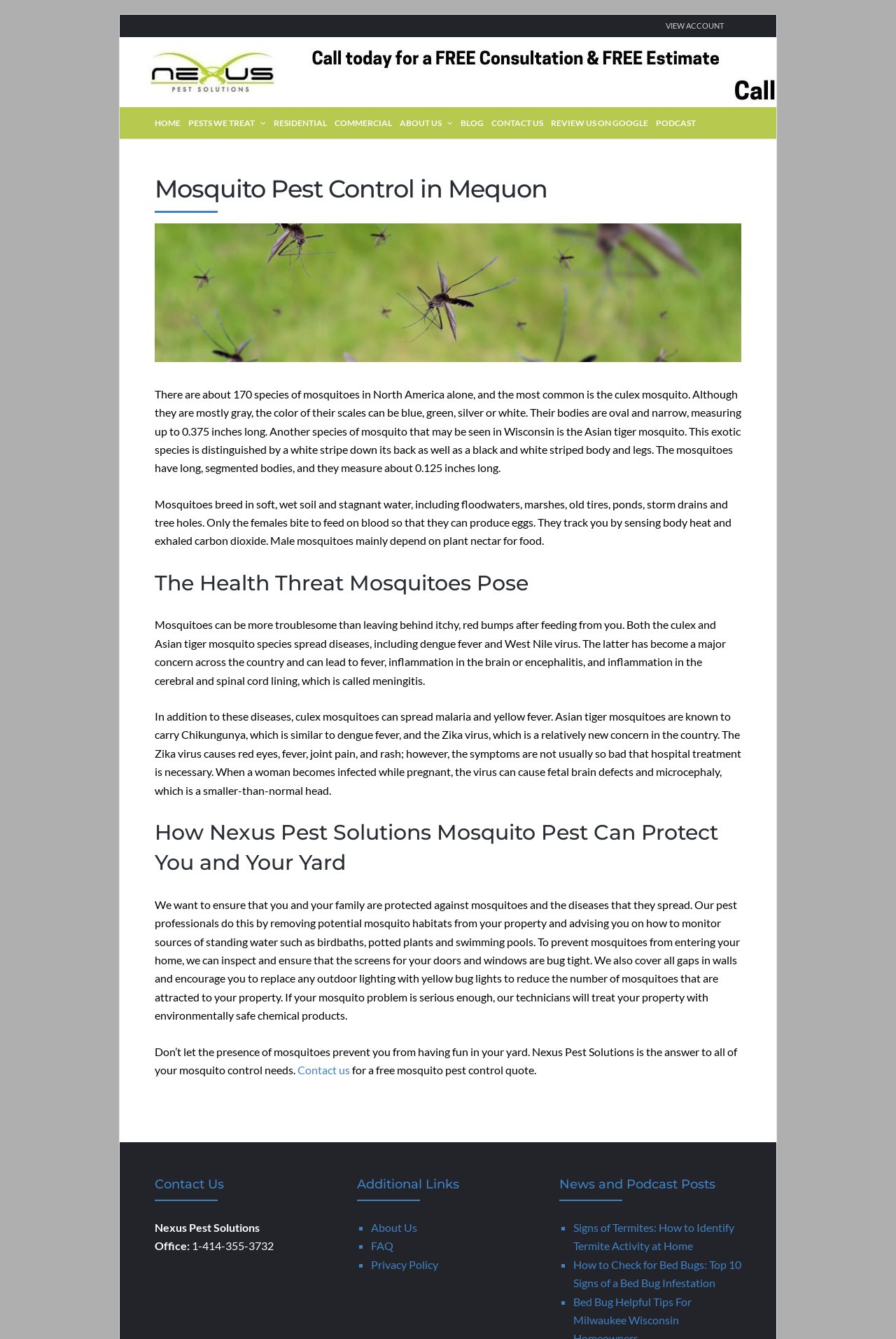Can you find the bounding box coordinates for the element to click on to achieve the instruction: "Contact us for a free mosquito pest control quote"?

[0.332, 0.794, 0.391, 0.804]